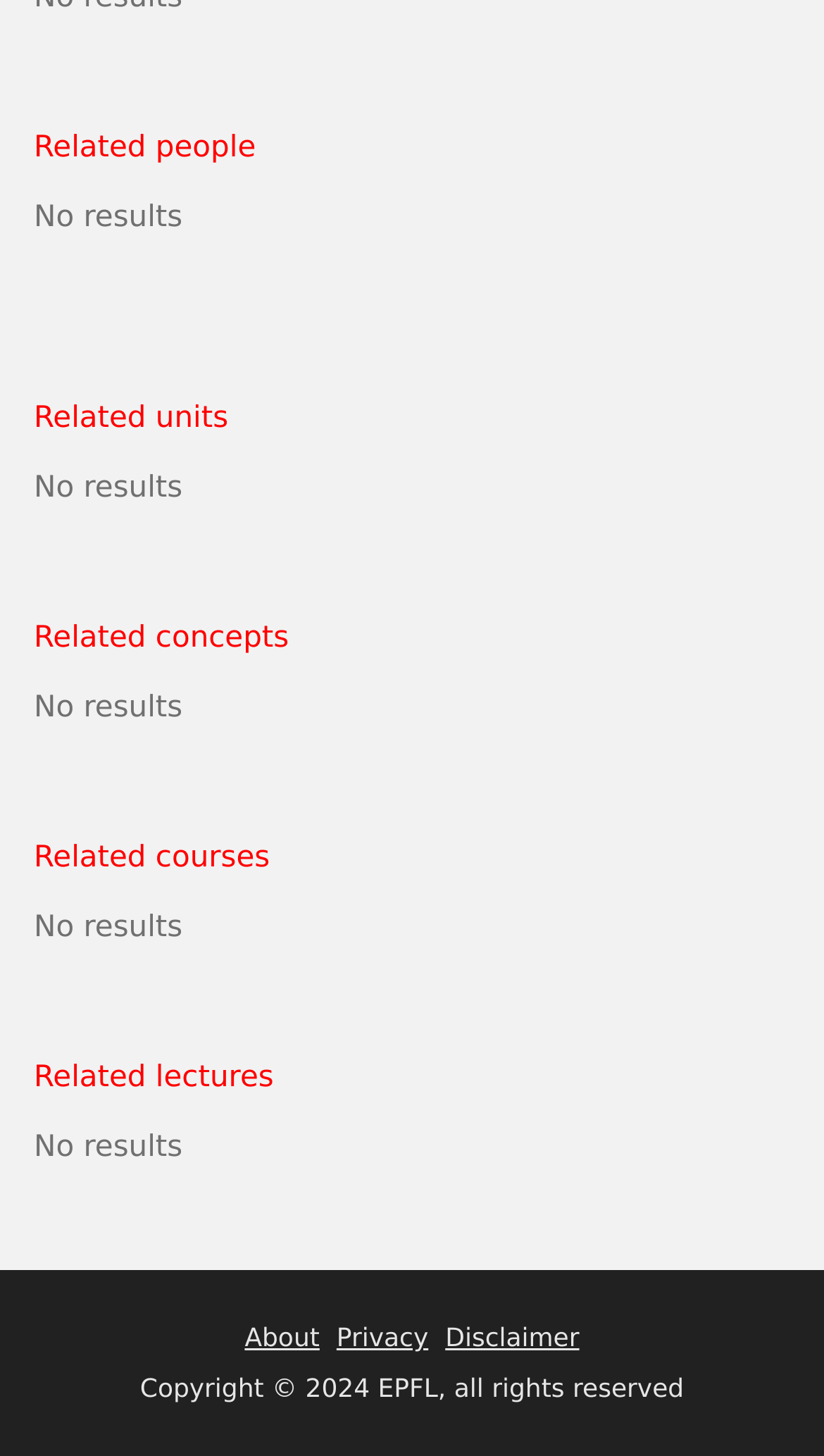Please provide a comprehensive response to the question based on the details in the image: What is the vertical order of the related items categories?

By comparing the y1 and y2 coordinates of the bounding boxes of the static text elements, I determined that the vertical order of the related items categories is 'Related people', 'Related units', 'Related concepts', 'Related courses', and 'Related lectures'.